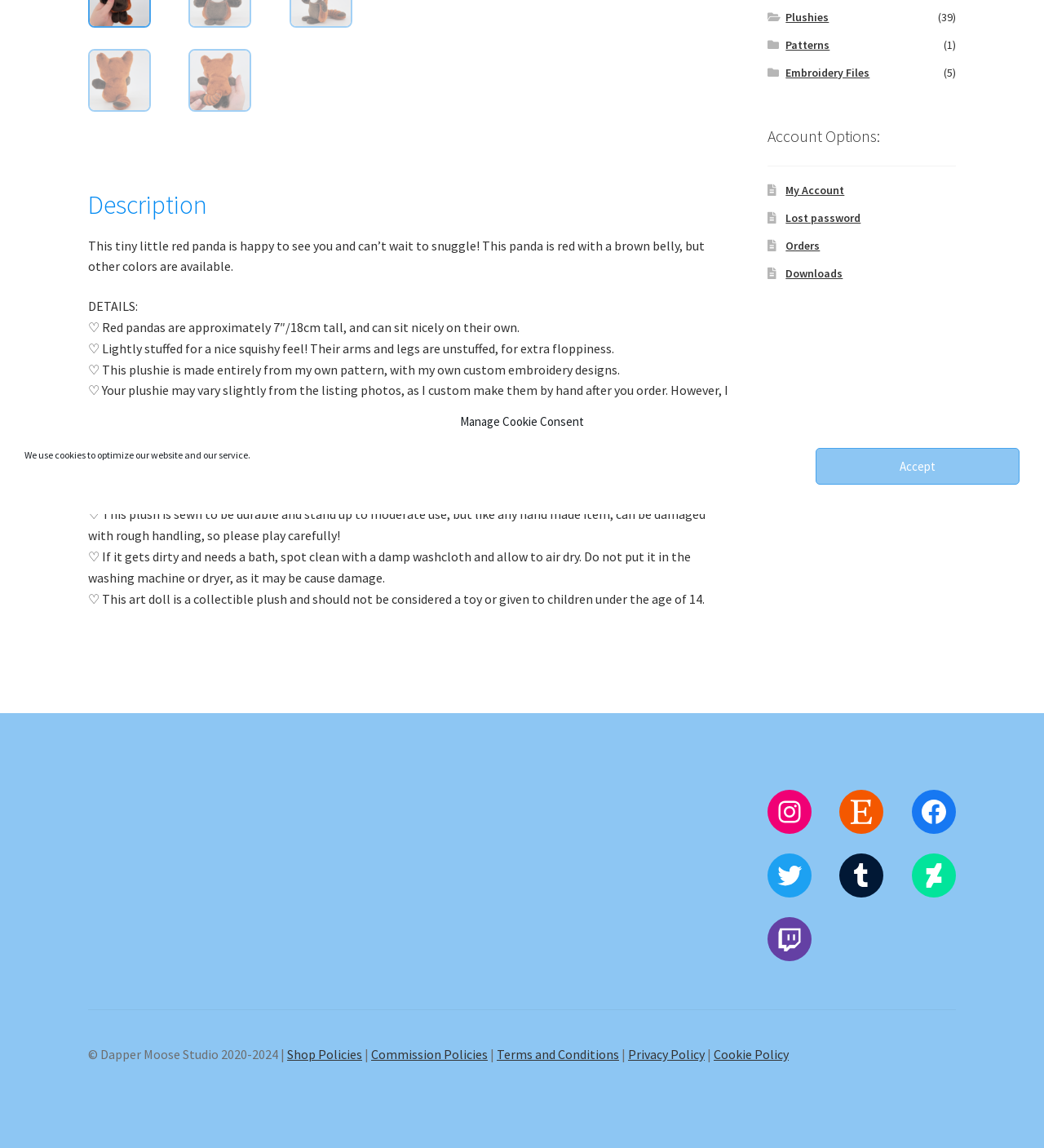Determine the bounding box coordinates for the HTML element mentioned in the following description: "Terms and Conditions". The coordinates should be a list of four floats ranging from 0 to 1, represented as [left, top, right, bottom].

[0.476, 0.911, 0.593, 0.925]